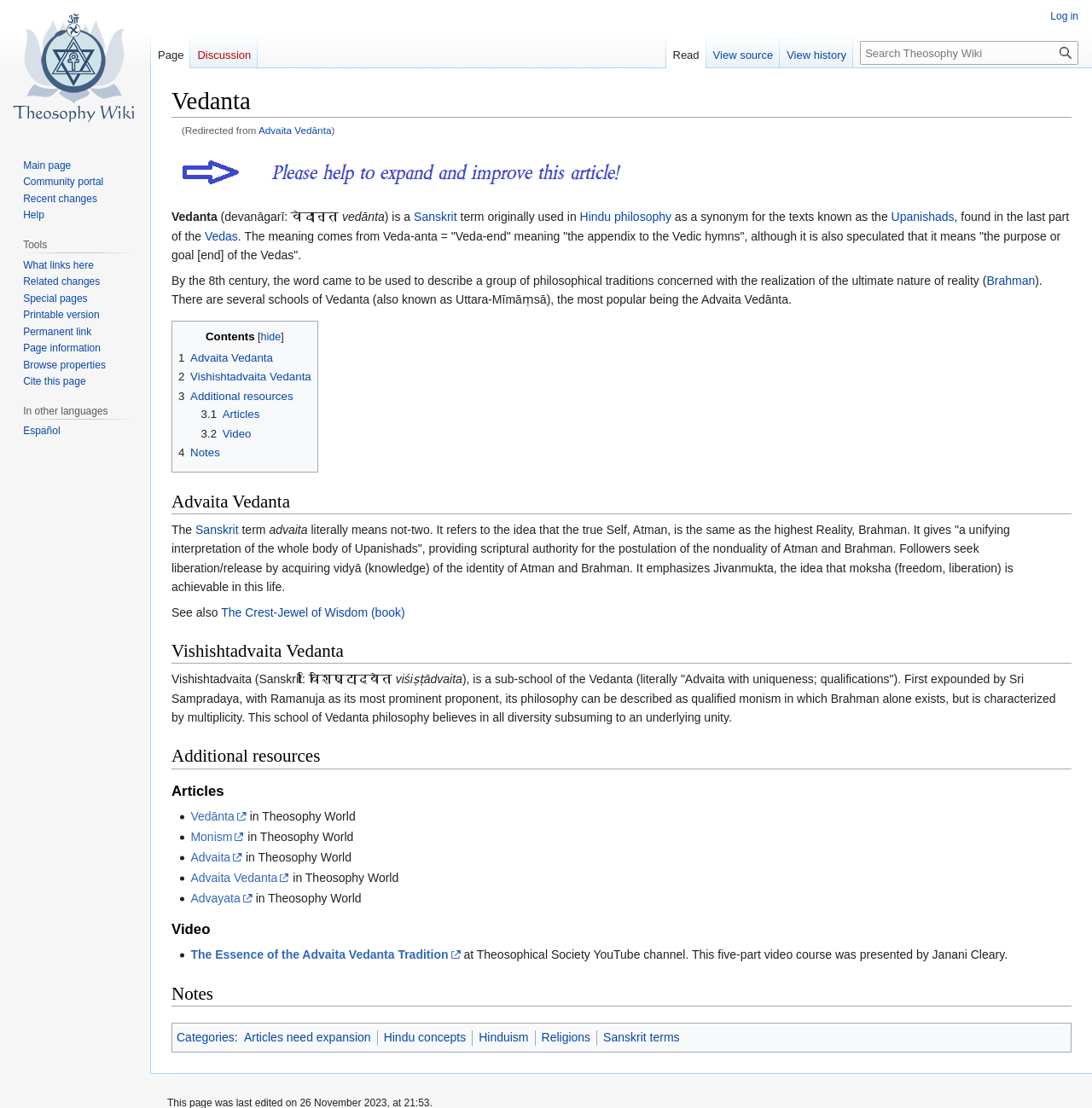Provide the bounding box coordinates for the UI element that is described by this text: "About Theosophy Wiki". The coordinates should be in the form of four float numbers between 0 and 1: [left, top, right, bottom].

[0.22, 0.96, 0.313, 0.971]